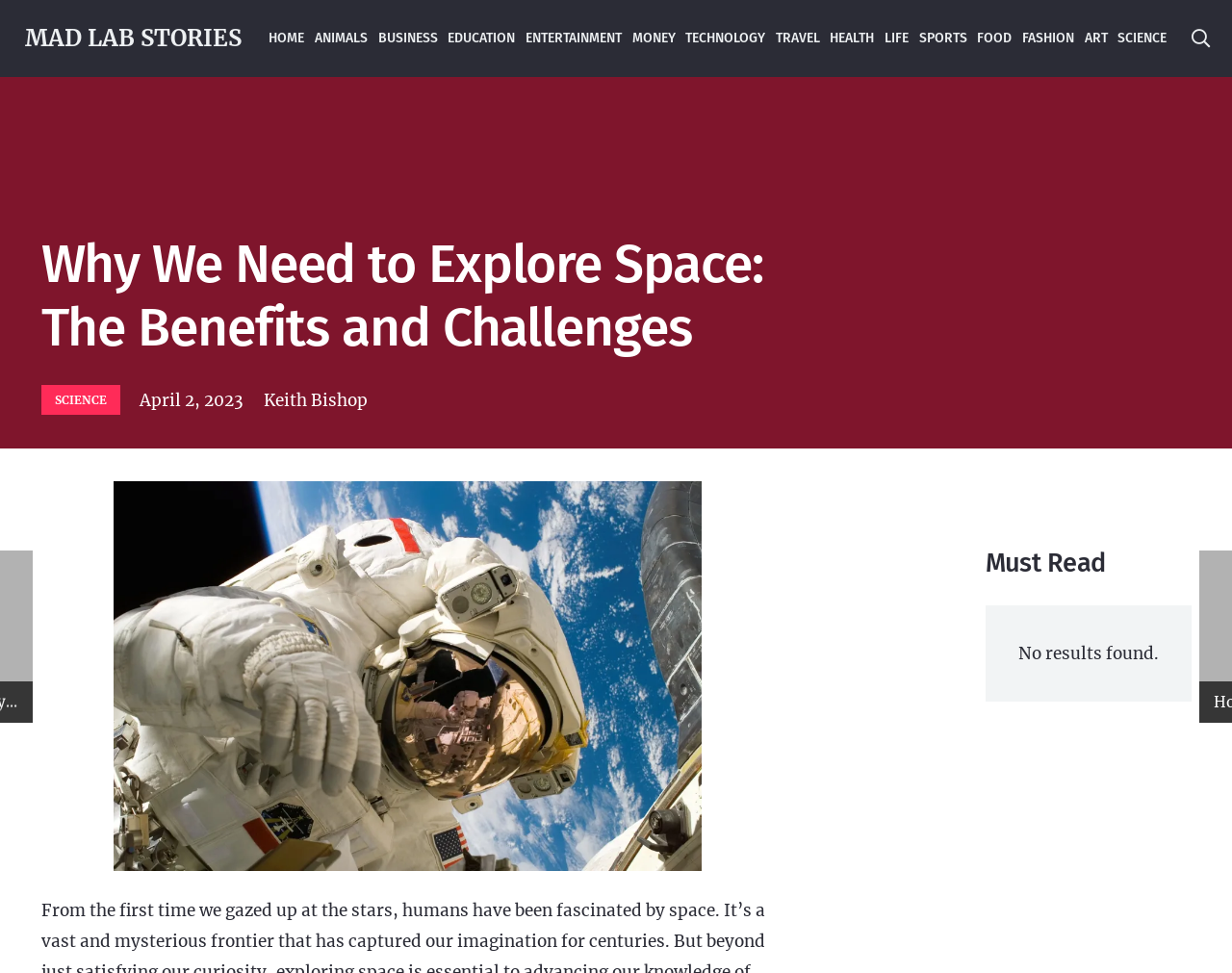Determine the bounding box coordinates of the clickable element to achieve the following action: 'read about science'. Provide the coordinates as four float values between 0 and 1, formatted as [left, top, right, bottom].

[0.903, 0.0, 0.951, 0.079]